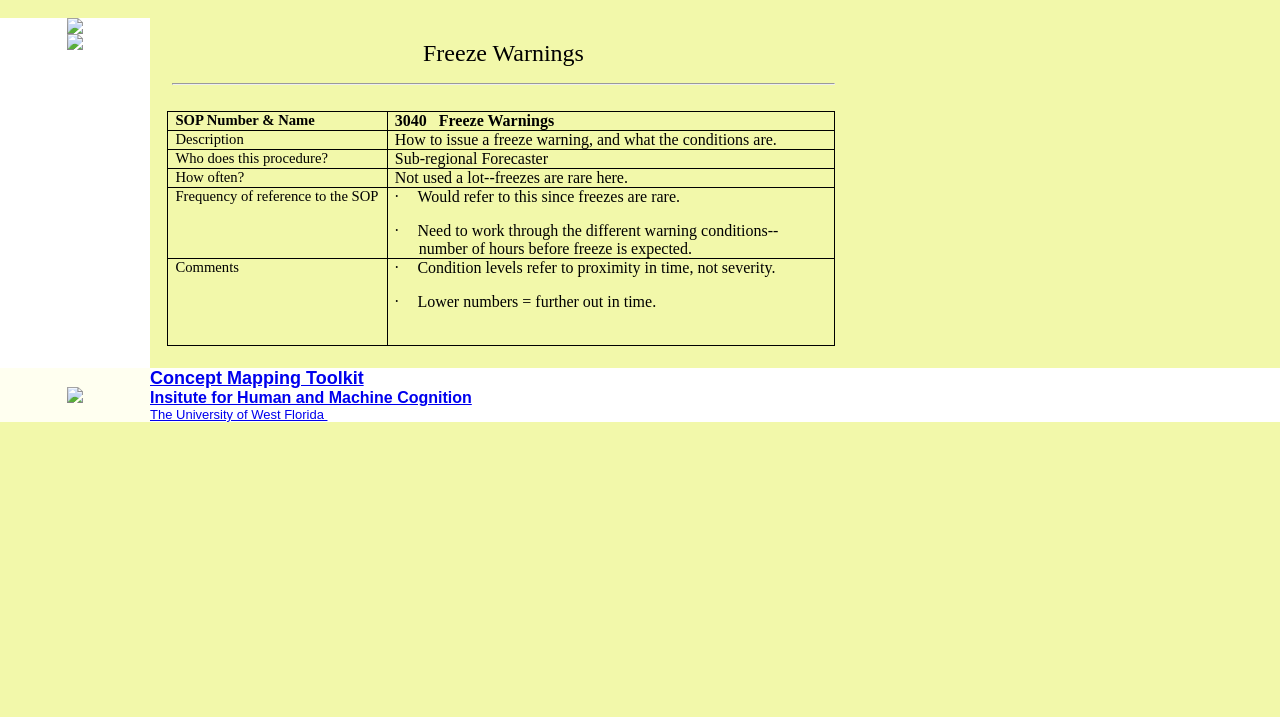Give a one-word or short phrase answer to this question: 
What is the name of the institute associated with the Concept Mapping Toolkit?

Insitute for Human and Machine Cognition